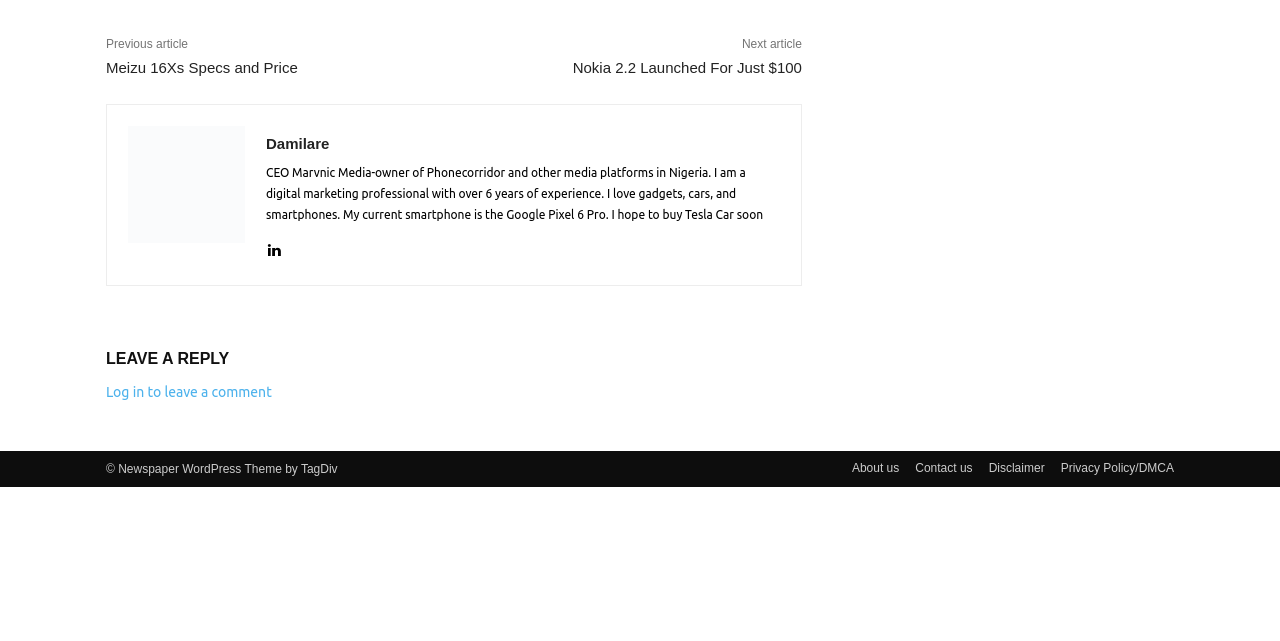Select the bounding box coordinates of the element I need to click to carry out the following instruction: "Click on the 'Meizu 16Xs Specs and Price' link".

[0.083, 0.092, 0.233, 0.119]